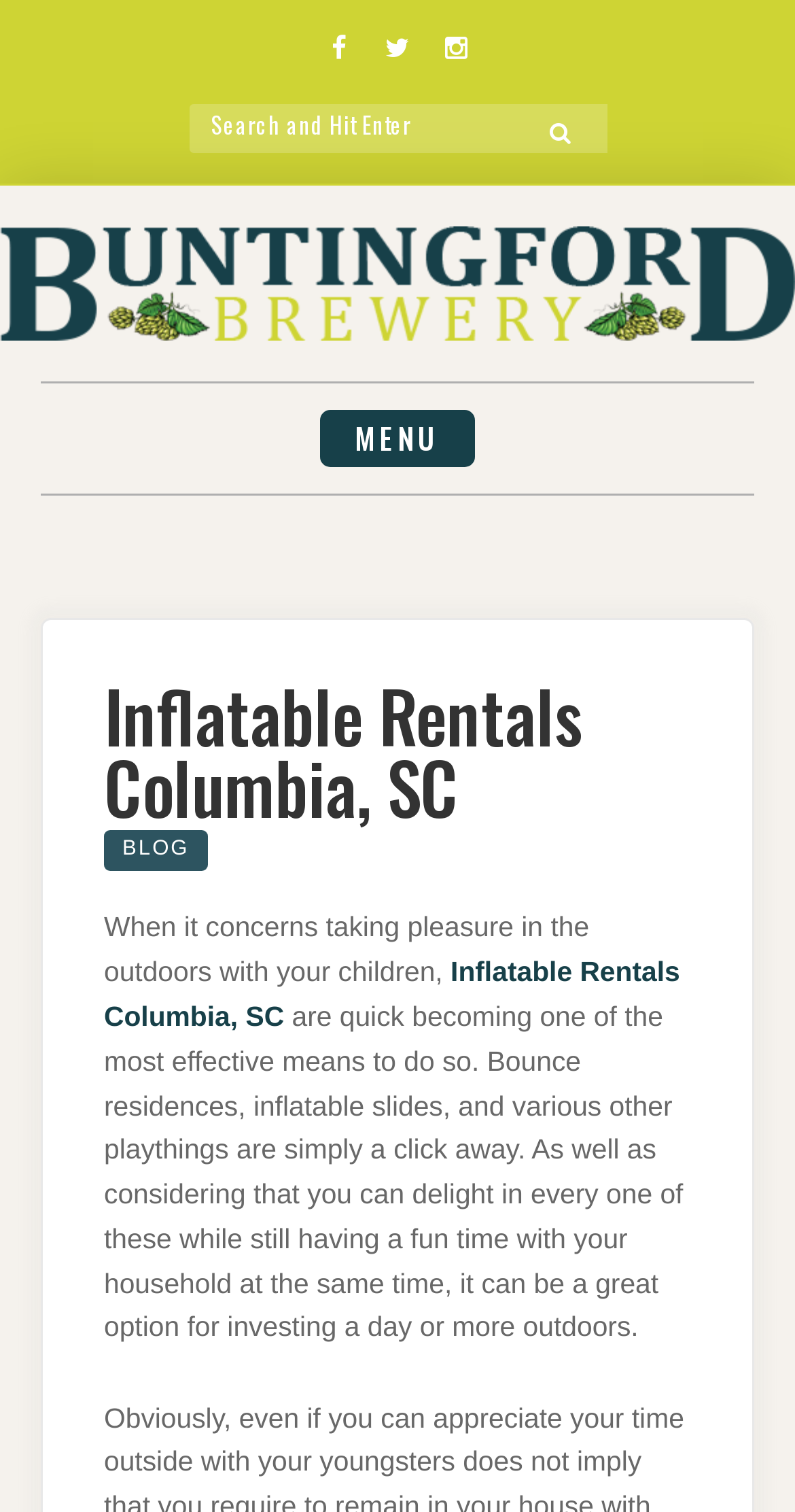What is the main topic of the webpage?
Please analyze the image and answer the question with as much detail as possible.

The webpage has a heading that says 'Inflatable Rentals Columbia, SC', and the surrounding text talks about enjoying the outdoors with children and using inflatable rentals as a means to do so. Therefore, the main topic of the webpage is inflatable rentals.